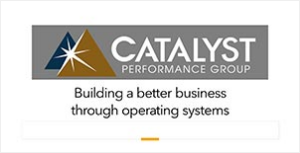What is the company's mission?
Using the information from the image, give a concise answer in one word or a short phrase.

To streamline and optimize business processes